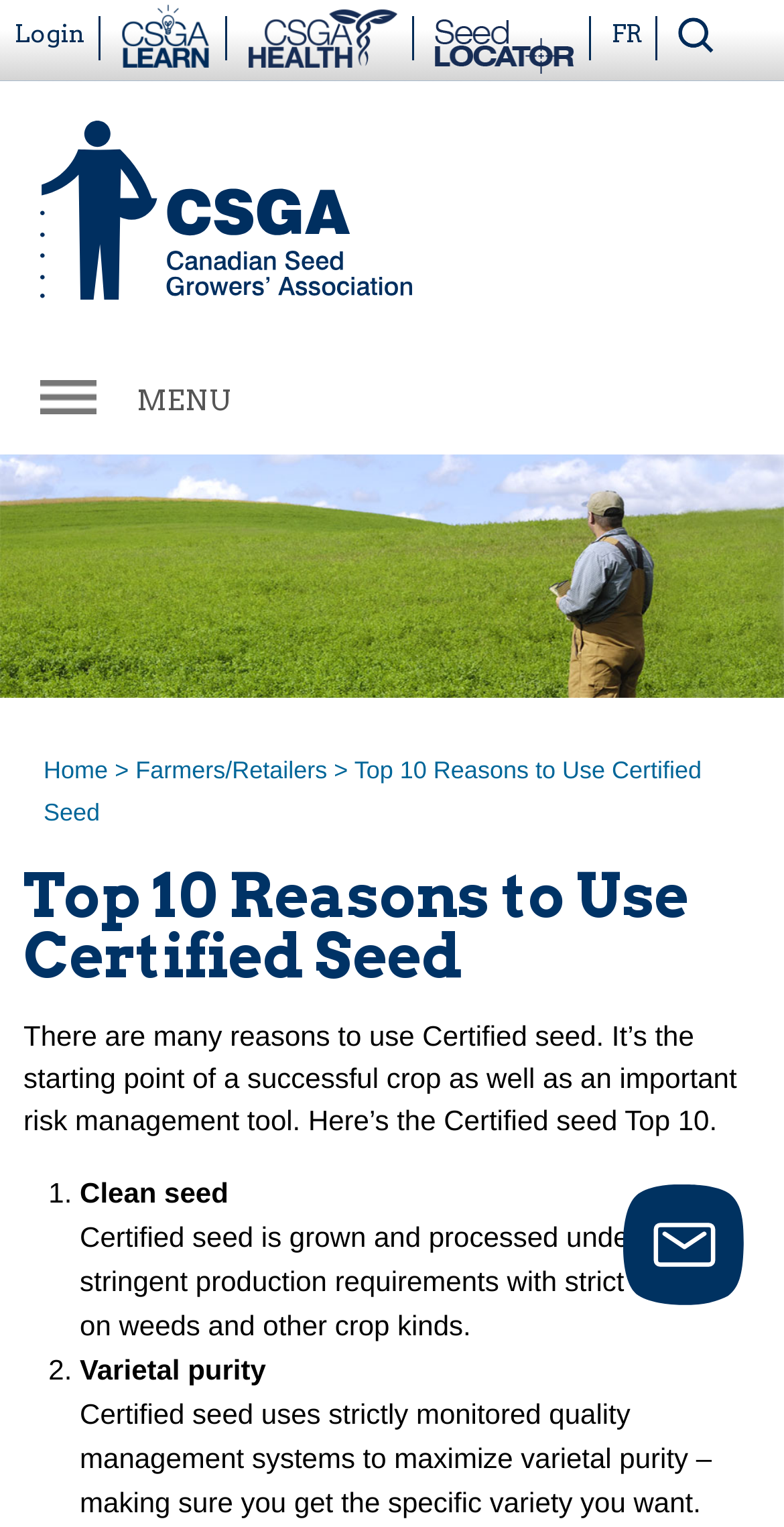What is the second reason to use Certified seed?
Answer with a single word or short phrase according to what you see in the image.

Varietal purity